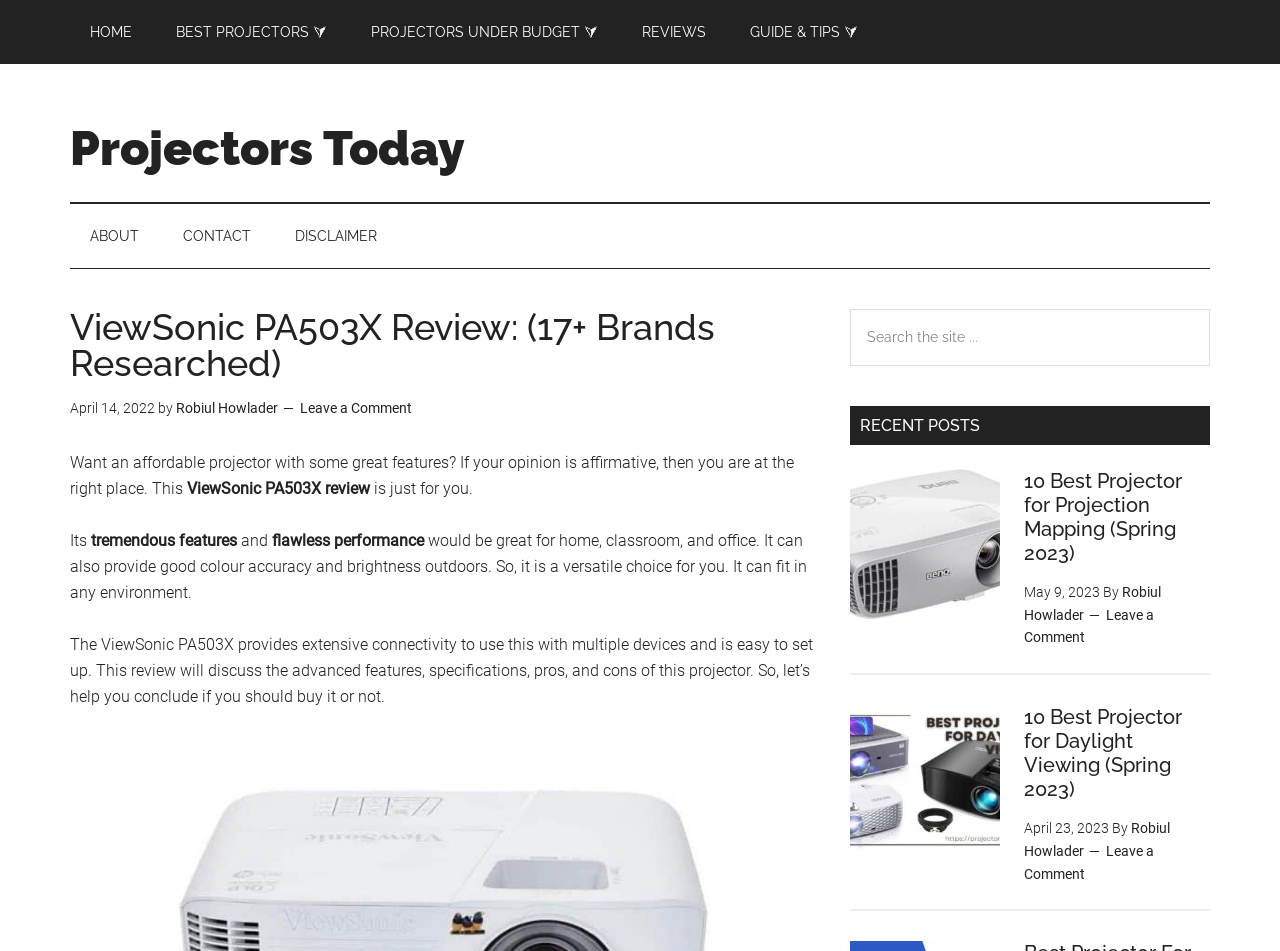Respond to the question below with a single word or phrase:
How many brands were researched for this review?

17+